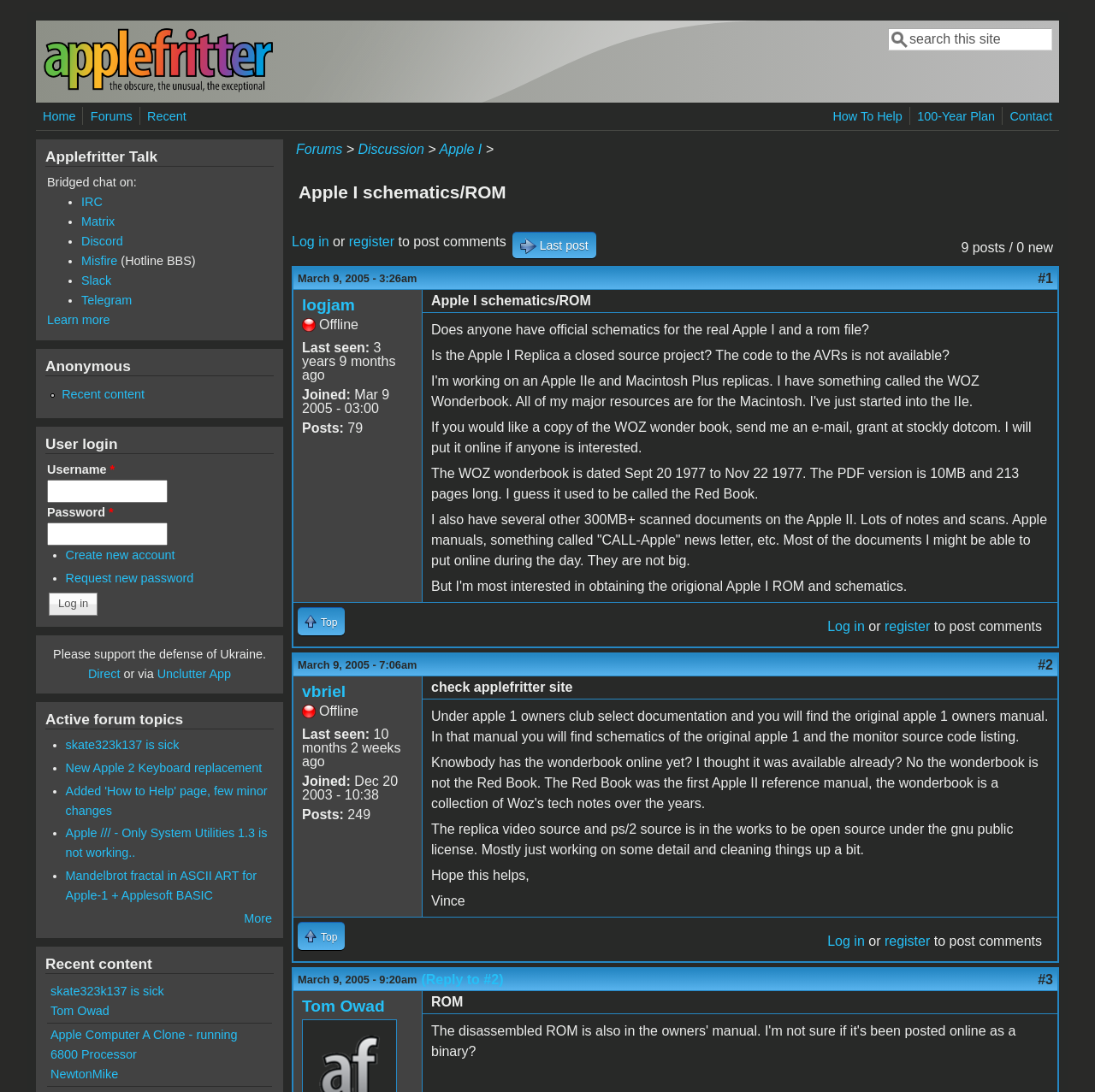What is the topic of the discussion on the webpage?
Answer the question with a single word or phrase derived from the image.

Apple I schematics and ROM